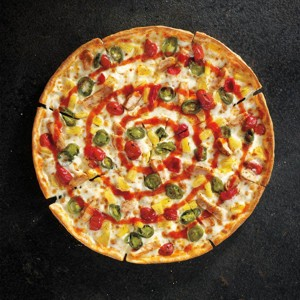Illustrate the image with a detailed caption.

This image showcases a beautifully assembled Sweet Sriracha Dynamite Pizza, renowned for its vibrant spiral of Sriracha sauce tracing over a colorful array of toppings. The pizza features a crispy crust adorned with a melty cheese base, generously topped with jalapeños, pineapple, and cherry tomatoes, creating a delightful contrast of flavors. As a signature offering from Pizza Hut, this innovative dish exemplifies the chain's commitment to bold and exciting flavor combinations. The visual appeal of the pizza is enhanced by the bright red of the Sriracha and the fresh greens from the jalapeños, making it a standout choice for those seeking a spicy and sweet culinary experience.